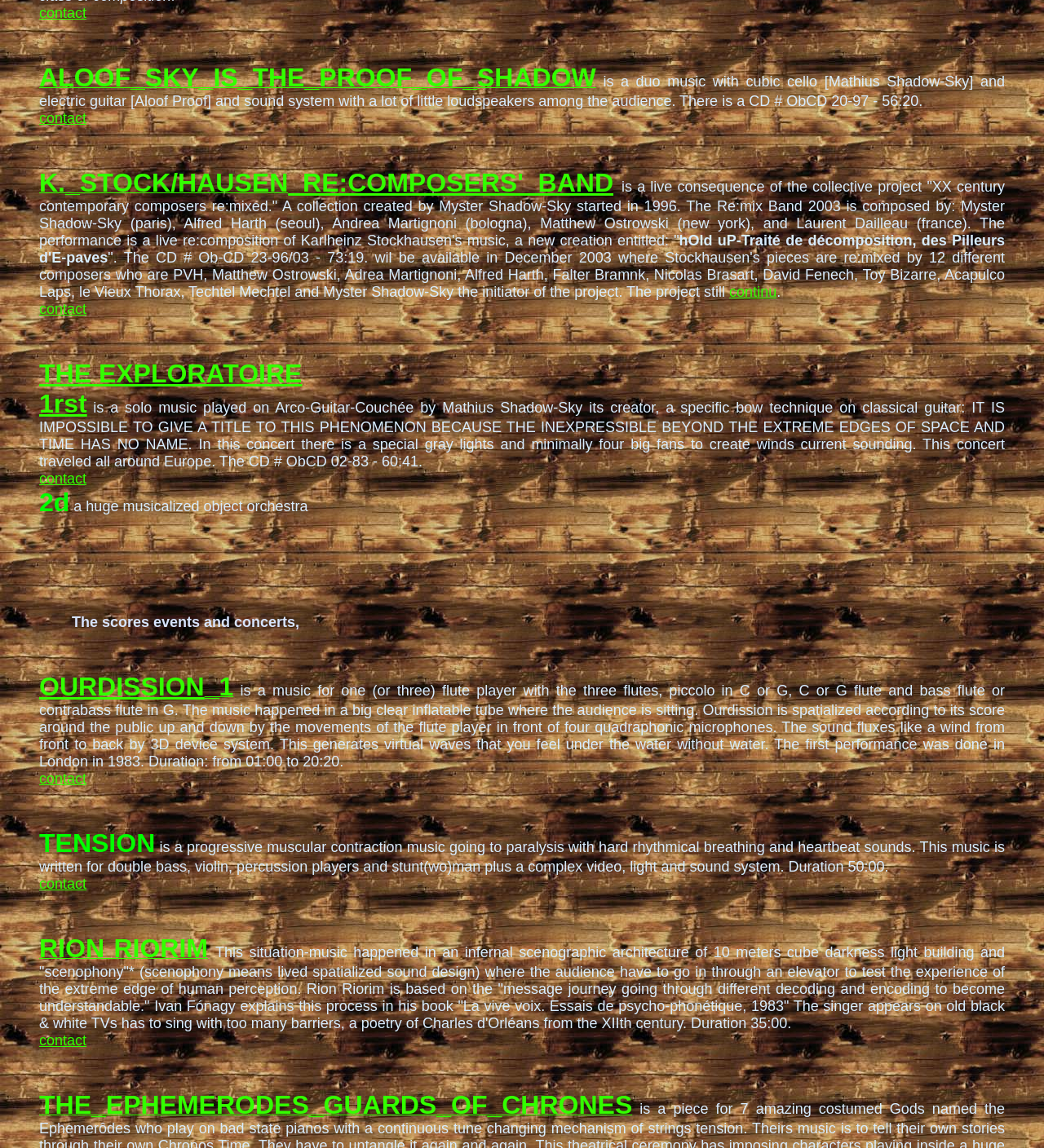What is the name of the duo music?
Use the screenshot to answer the question with a single word or phrase.

ALOOF_SKY_IS_THE_PROOF_OF_SHADOW